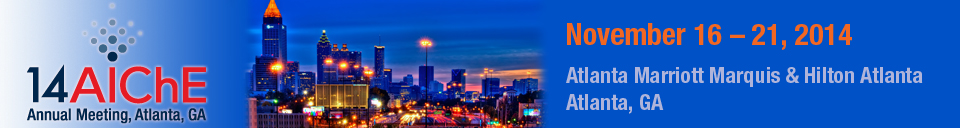What is the duration of the 2014 AIChE Annual Meeting?
Based on the image, answer the question with a single word or brief phrase.

5 days